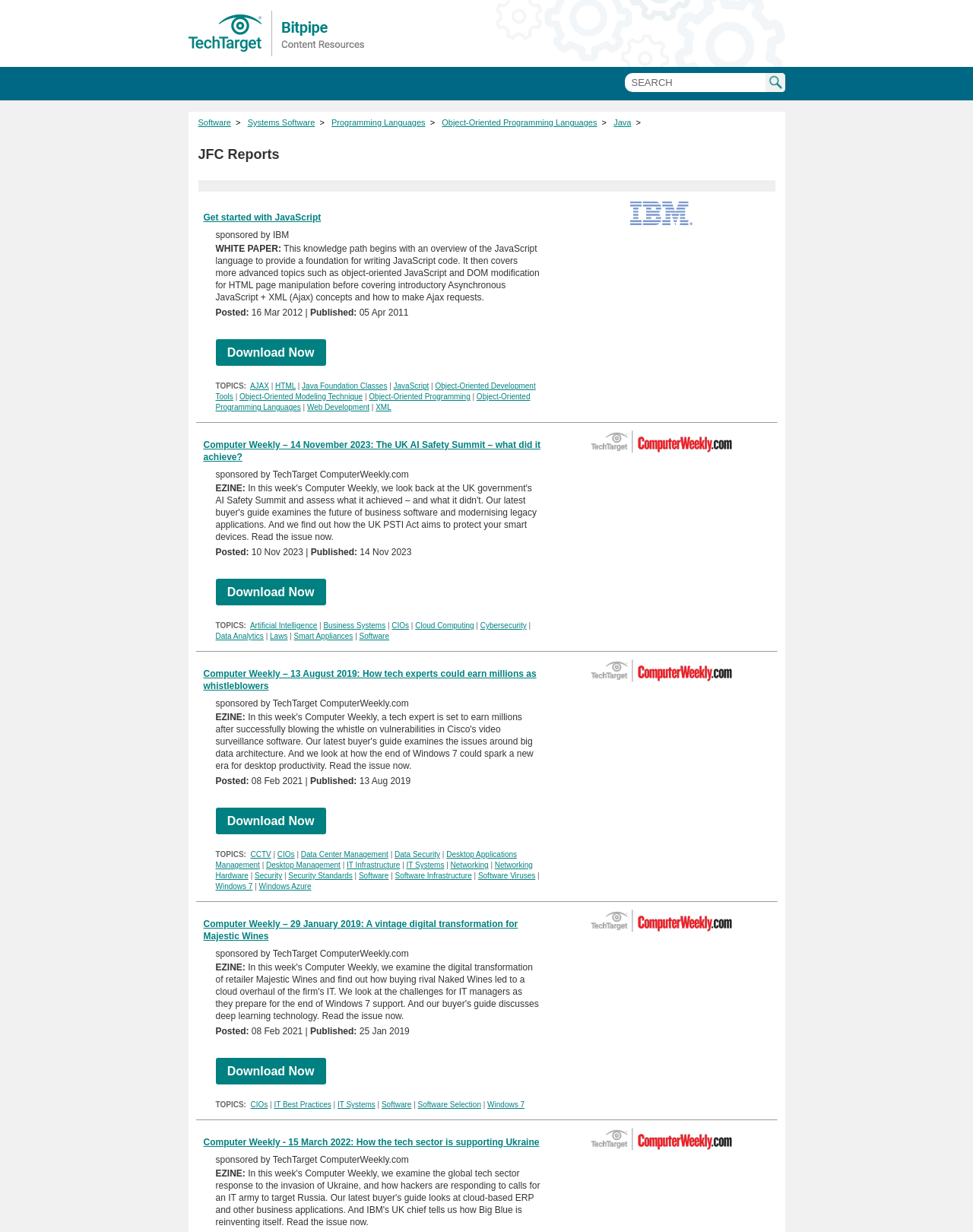Locate the bounding box coordinates of the clickable region to complete the following instruction: "go to Bitpipe.com."

[0.193, 0.009, 0.377, 0.046]